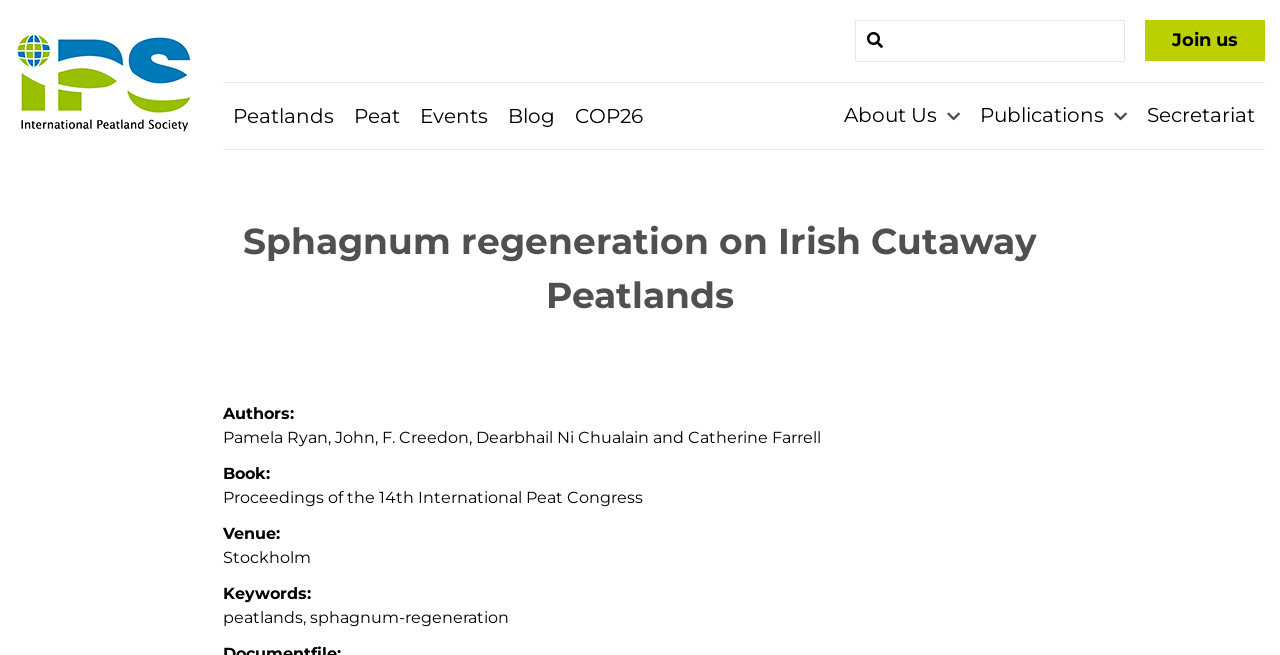Look at the image and answer the question in detail:
What is the logo of the International Peatland Society?

The logo of the International Peatland Society is located at the top left corner of the webpage, and it is an image with the text 'IPS-logo'.